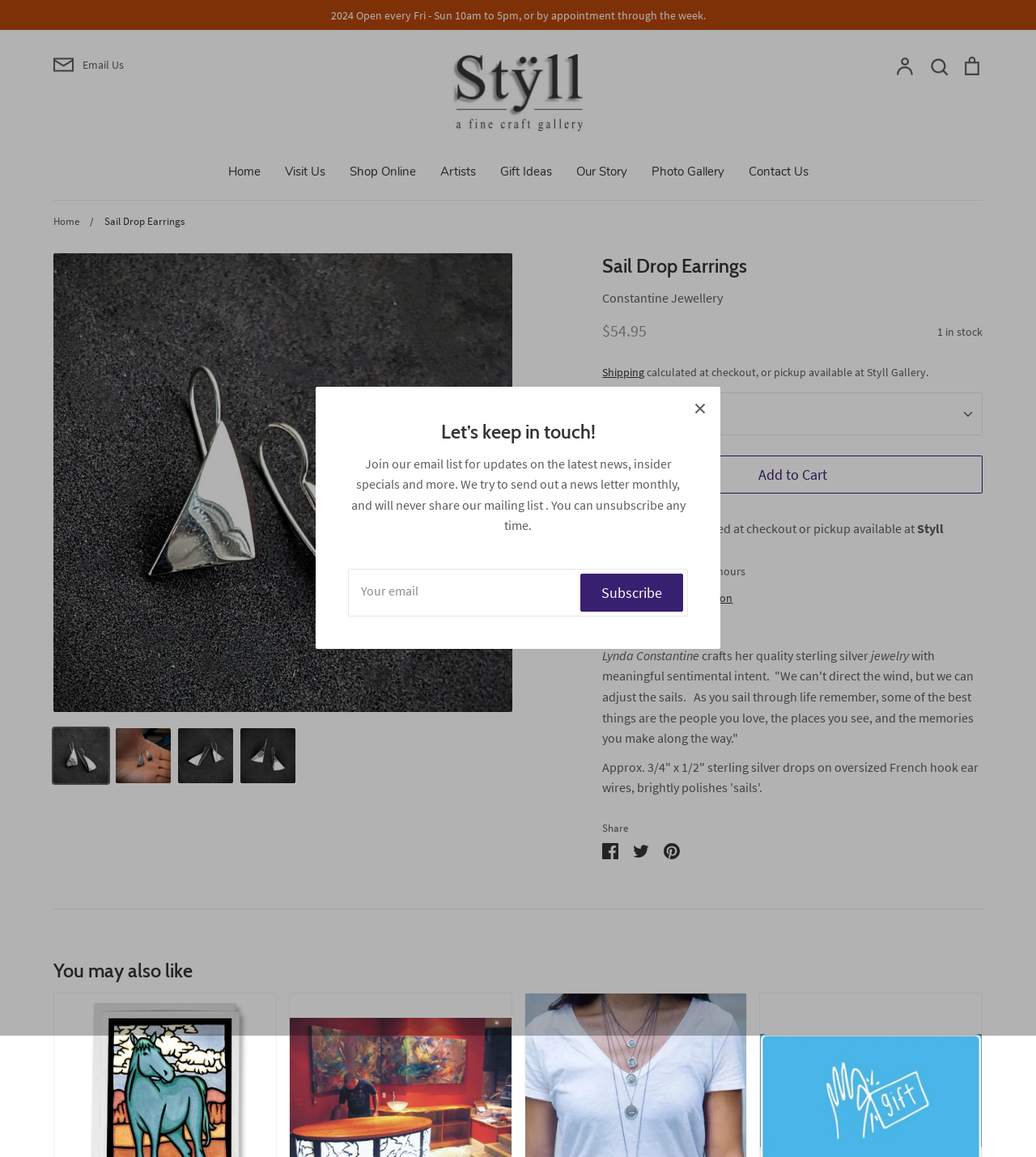Answer the question in one word or a short phrase:
Who crafted the Sail Drop Earrings?

Lynda Constantine